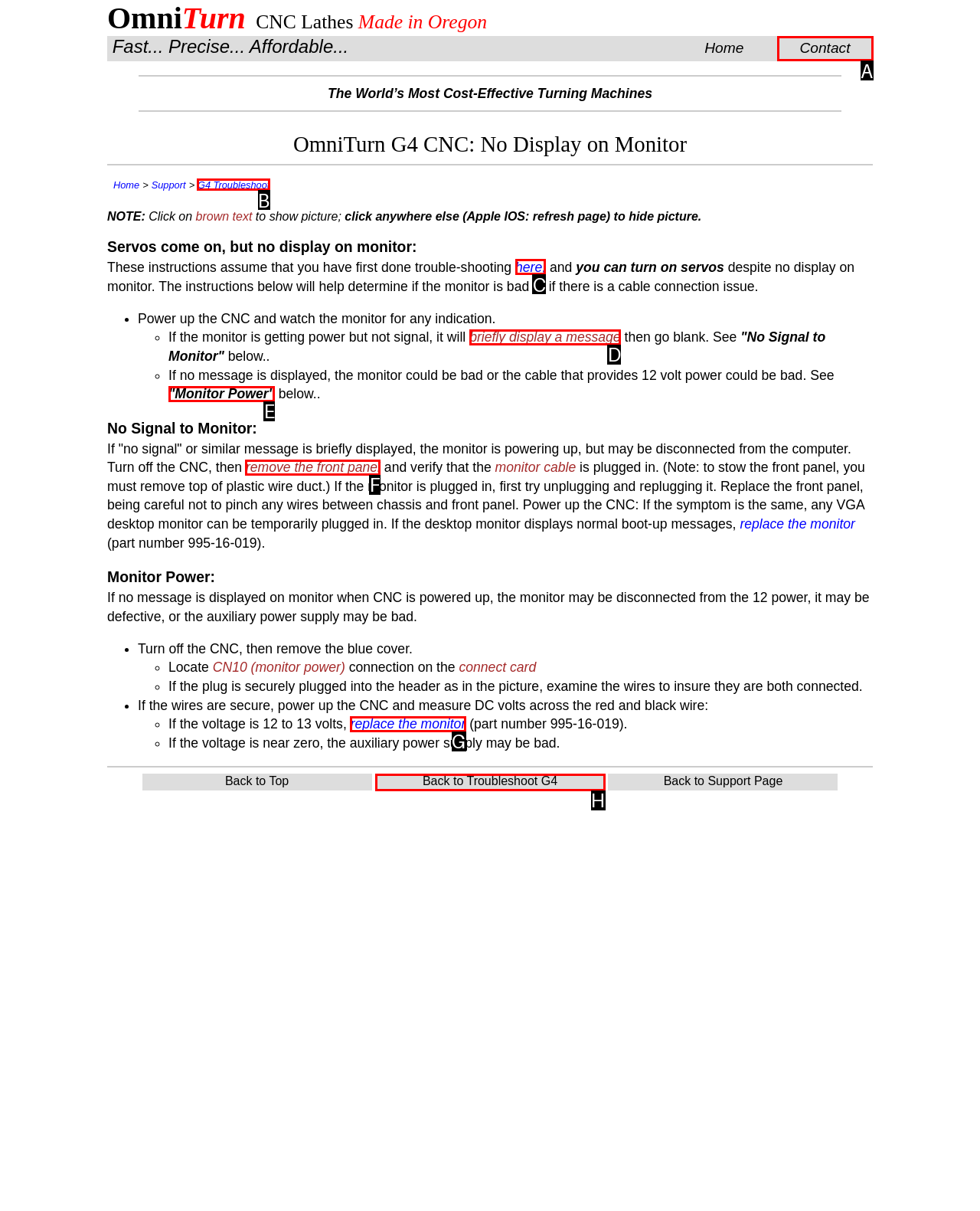Determine which option should be clicked to carry out this task: Click on 'here'
State the letter of the correct choice from the provided options.

C